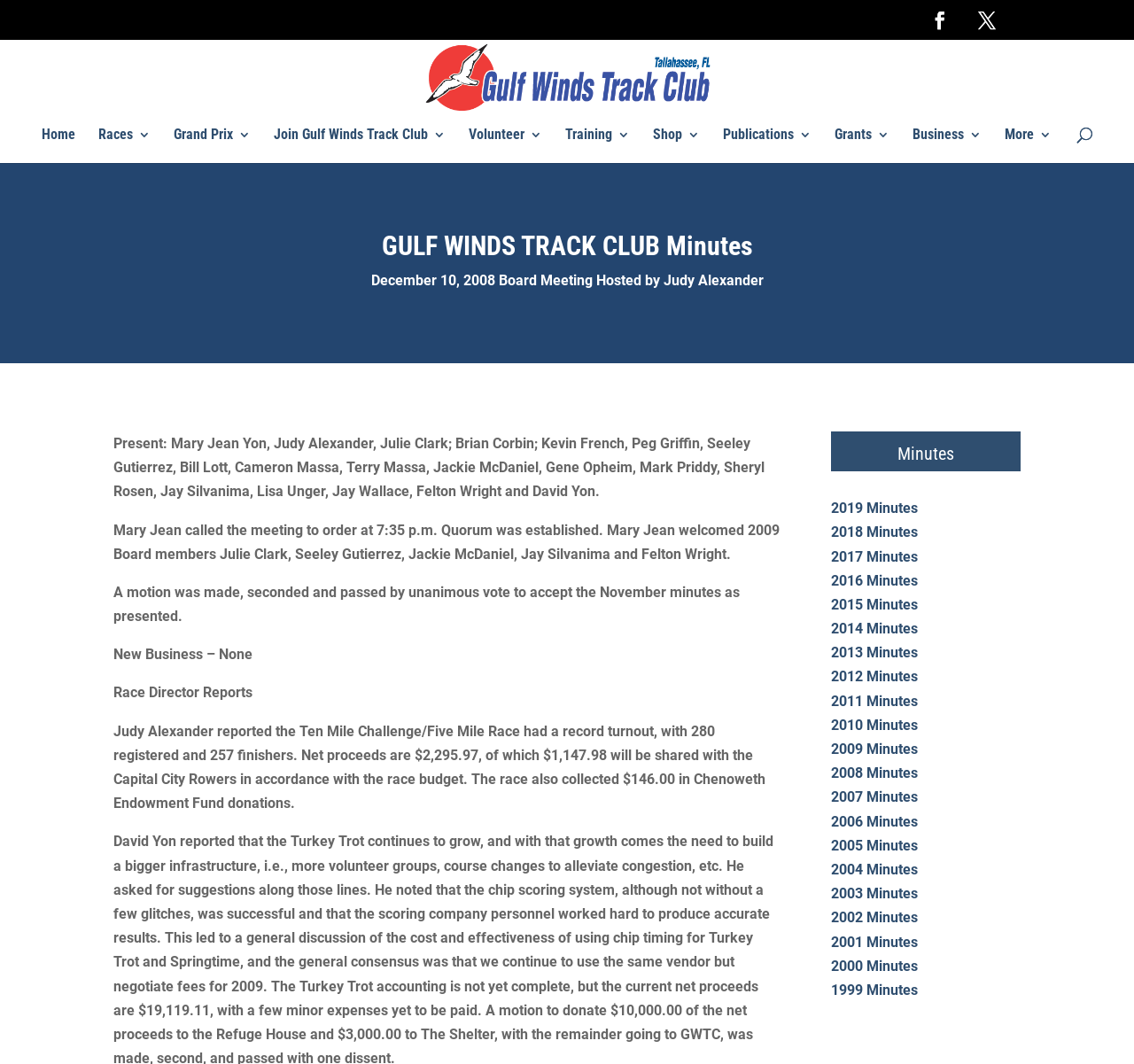Determine the bounding box for the HTML element described here: "WINDOWS APPS". The coordinates should be given as [left, top, right, bottom] with each number being a float between 0 and 1.

None